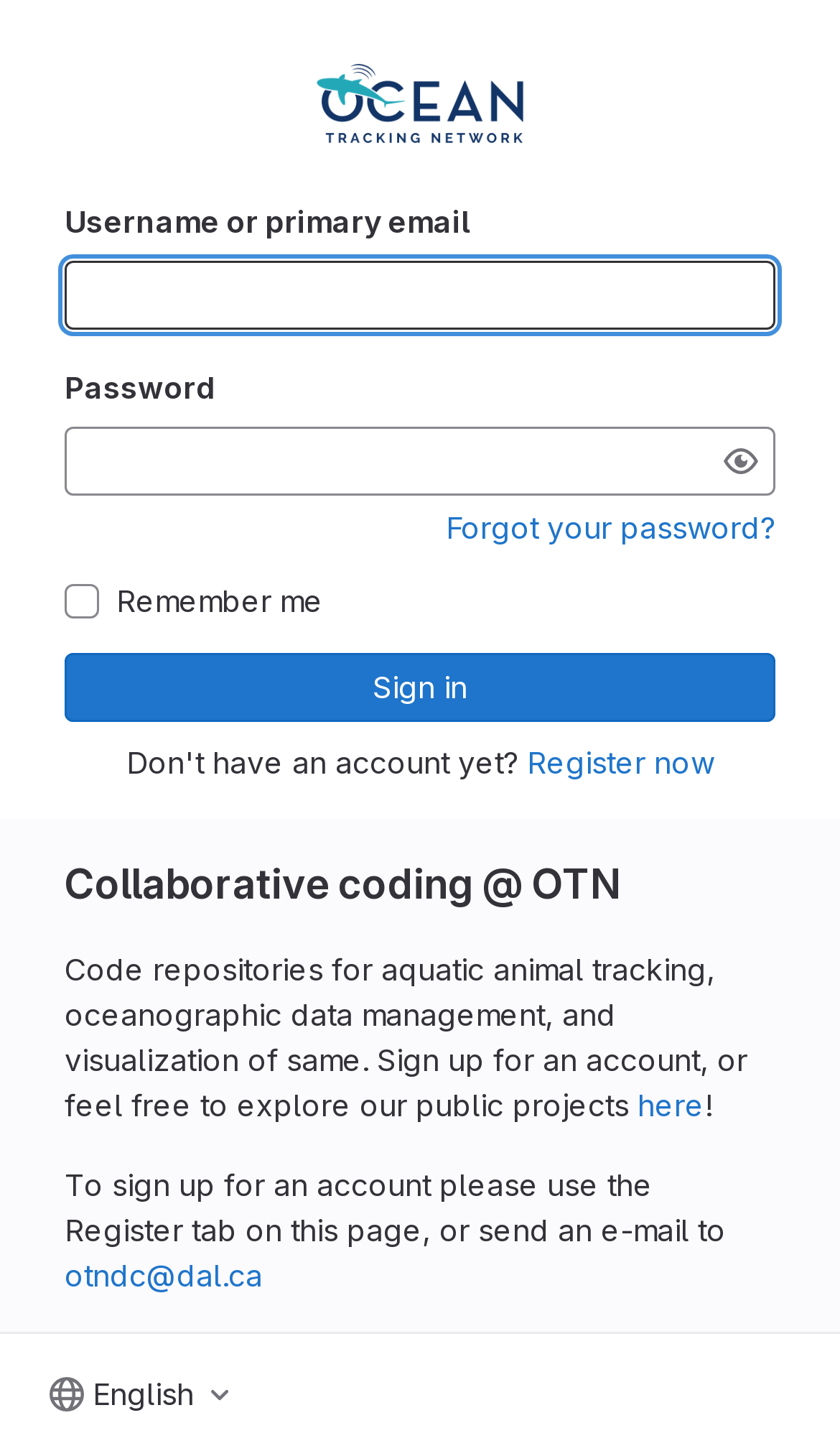Determine the bounding box coordinates for the UI element matching this description: "parent_node: Remember me name="user[remember_me]" value="1"".

[0.077, 0.404, 0.118, 0.434]